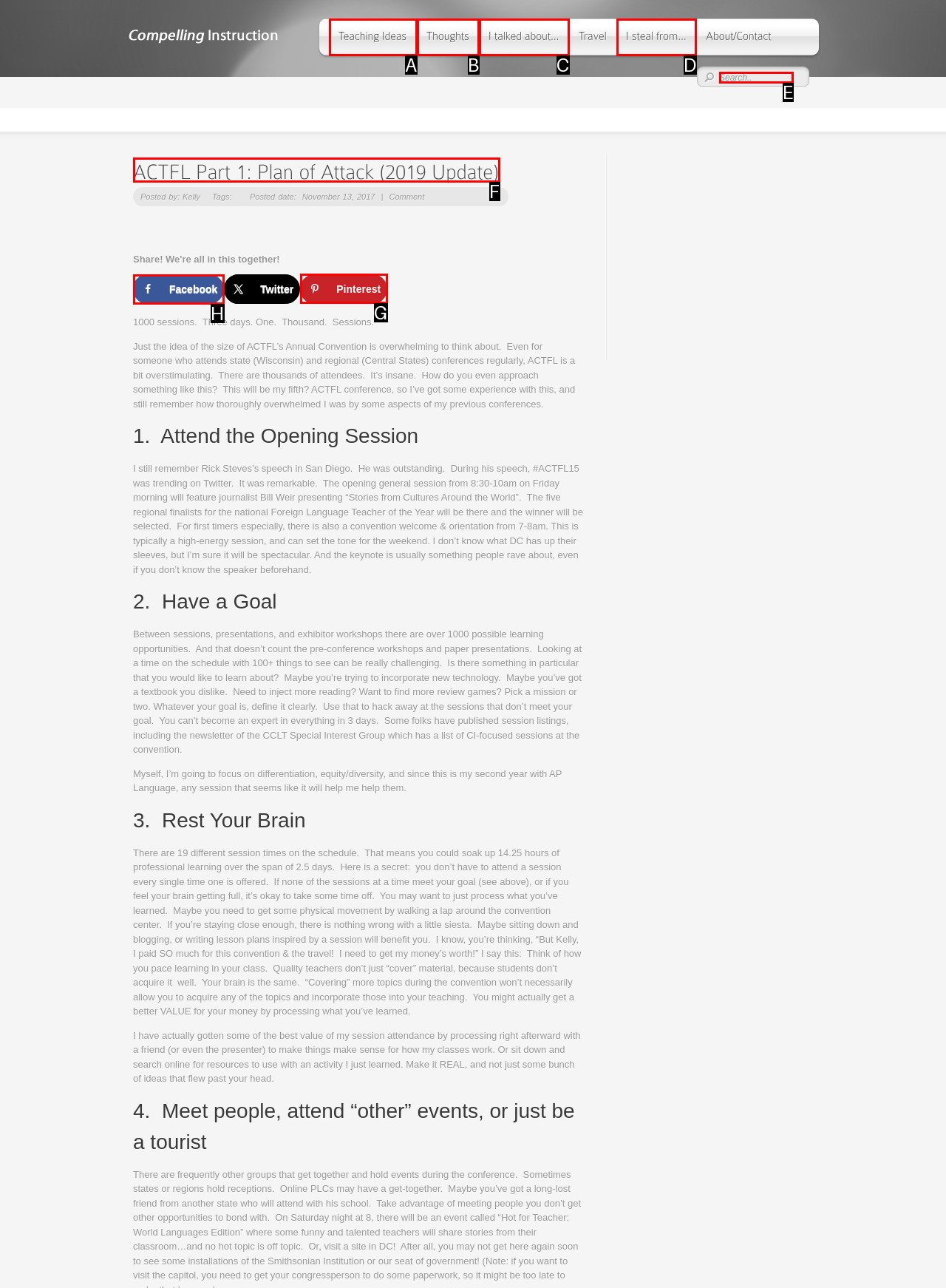Decide which UI element to click to accomplish the task: Click on the 'Share on Facebook' button
Respond with the corresponding option letter.

H